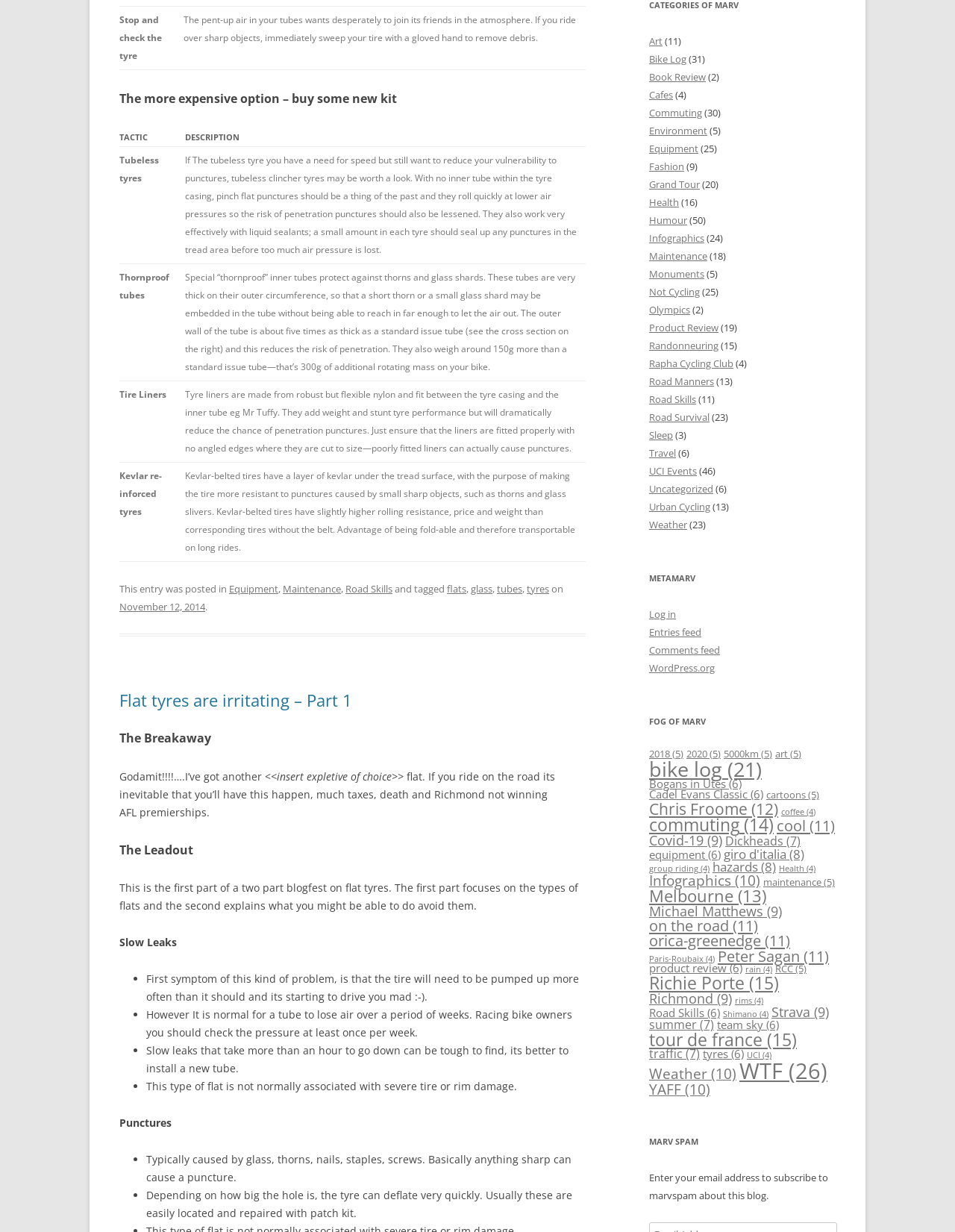What is the advantage of tubeless clincher tyres?
Using the image, give a concise answer in the form of a single word or short phrase.

reduce vulnerability to punctures